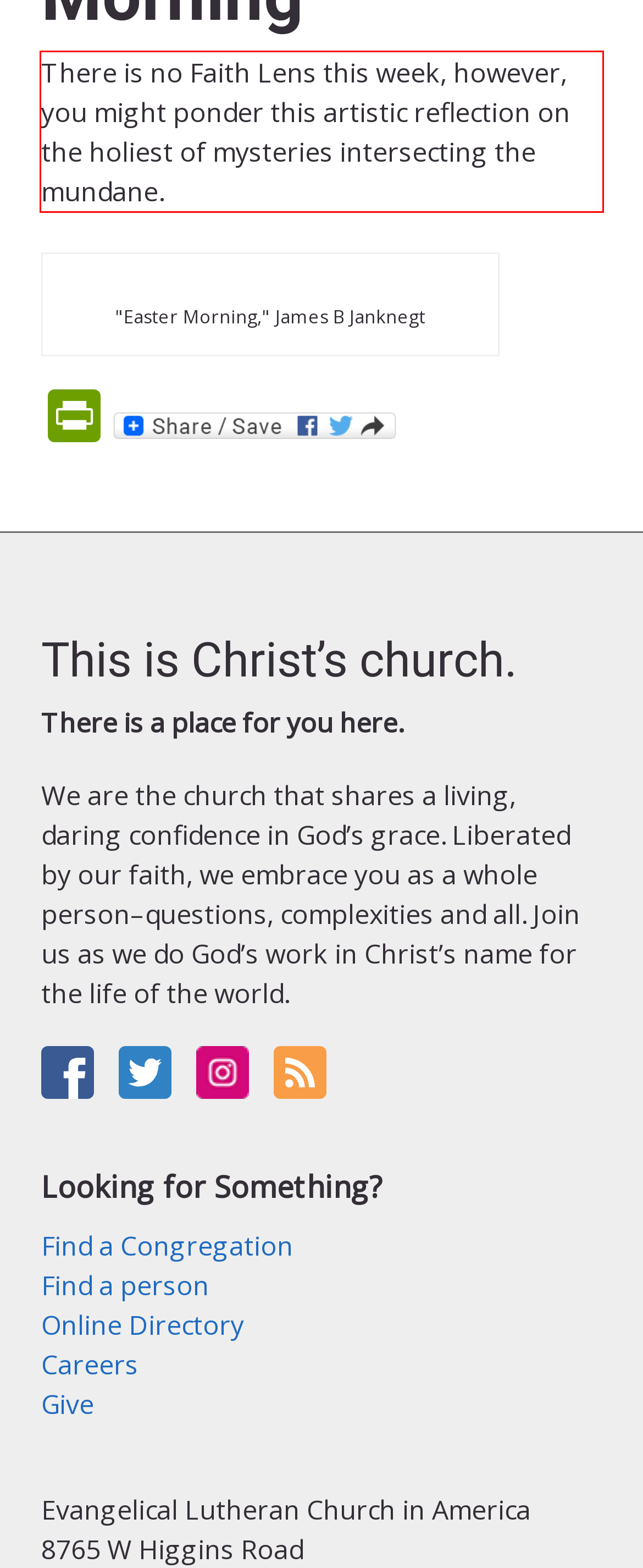You have a screenshot with a red rectangle around a UI element. Recognize and extract the text within this red bounding box using OCR.

There is no Faith Lens this week, however, you might ponder this artistic reflection on the holiest of mysteries intersecting the mundane.